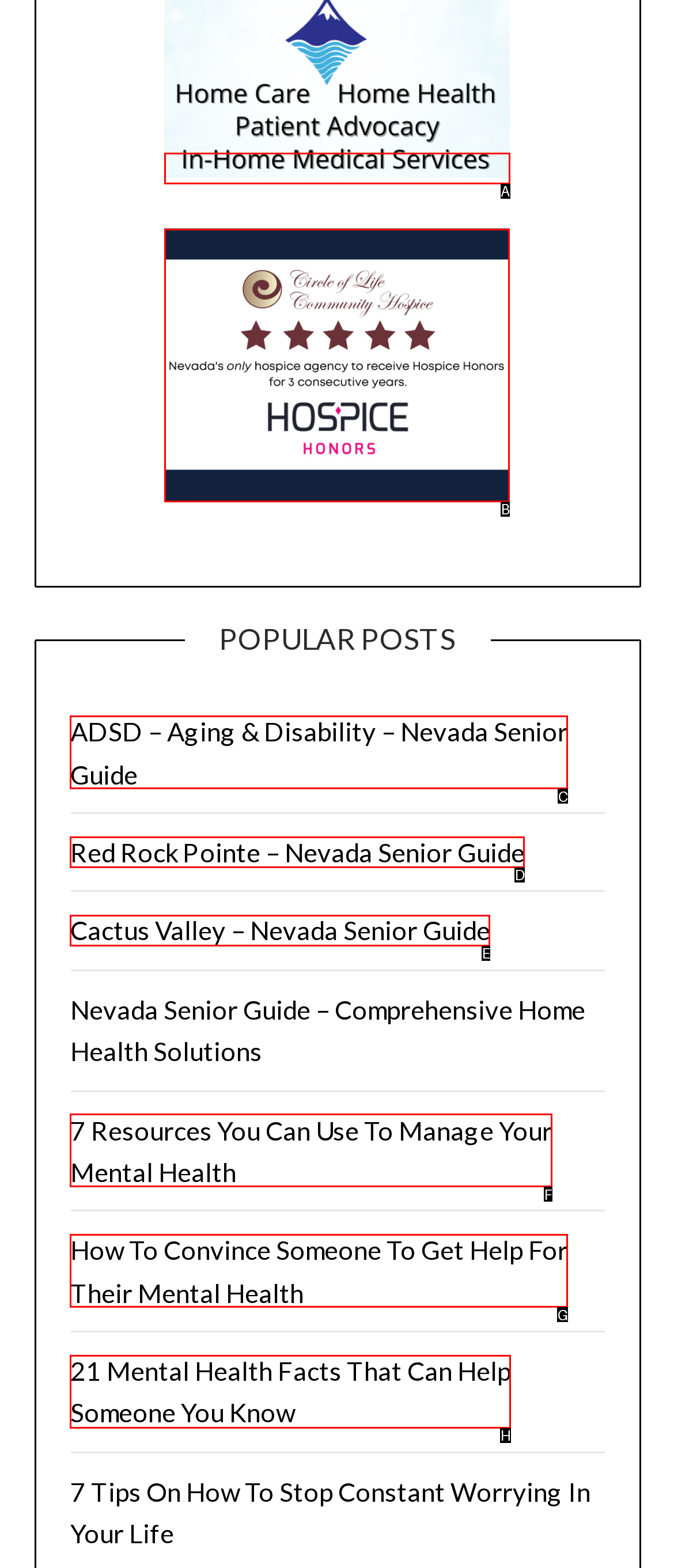Choose the letter of the option that needs to be clicked to perform the task: View Circle image. Answer with the letter.

B